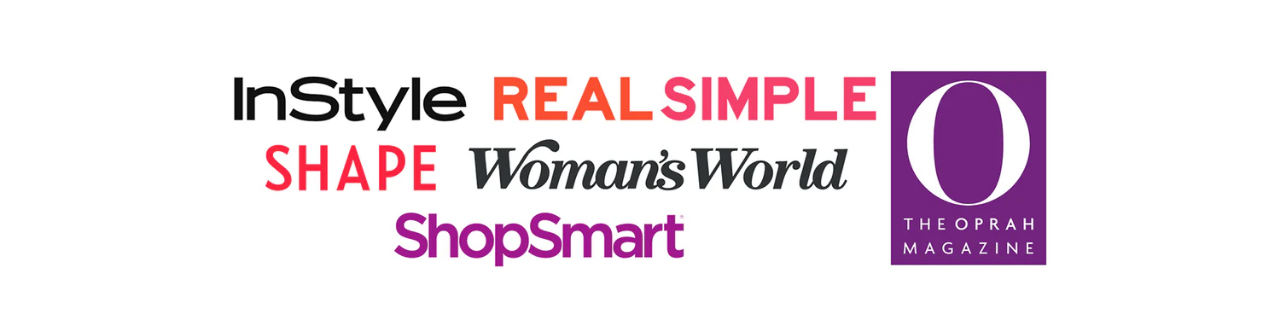What is the theme of the magazine 'Woman's World'?
Please use the image to provide an in-depth answer to the question.

Based on the caption, I inferred that 'Woman's World' is a lifestyle magazine, as it is mentioned alongside other magazines that cover topics such as fashion, health, and empowerment, suggesting a focus on general interest and lifestyle content.